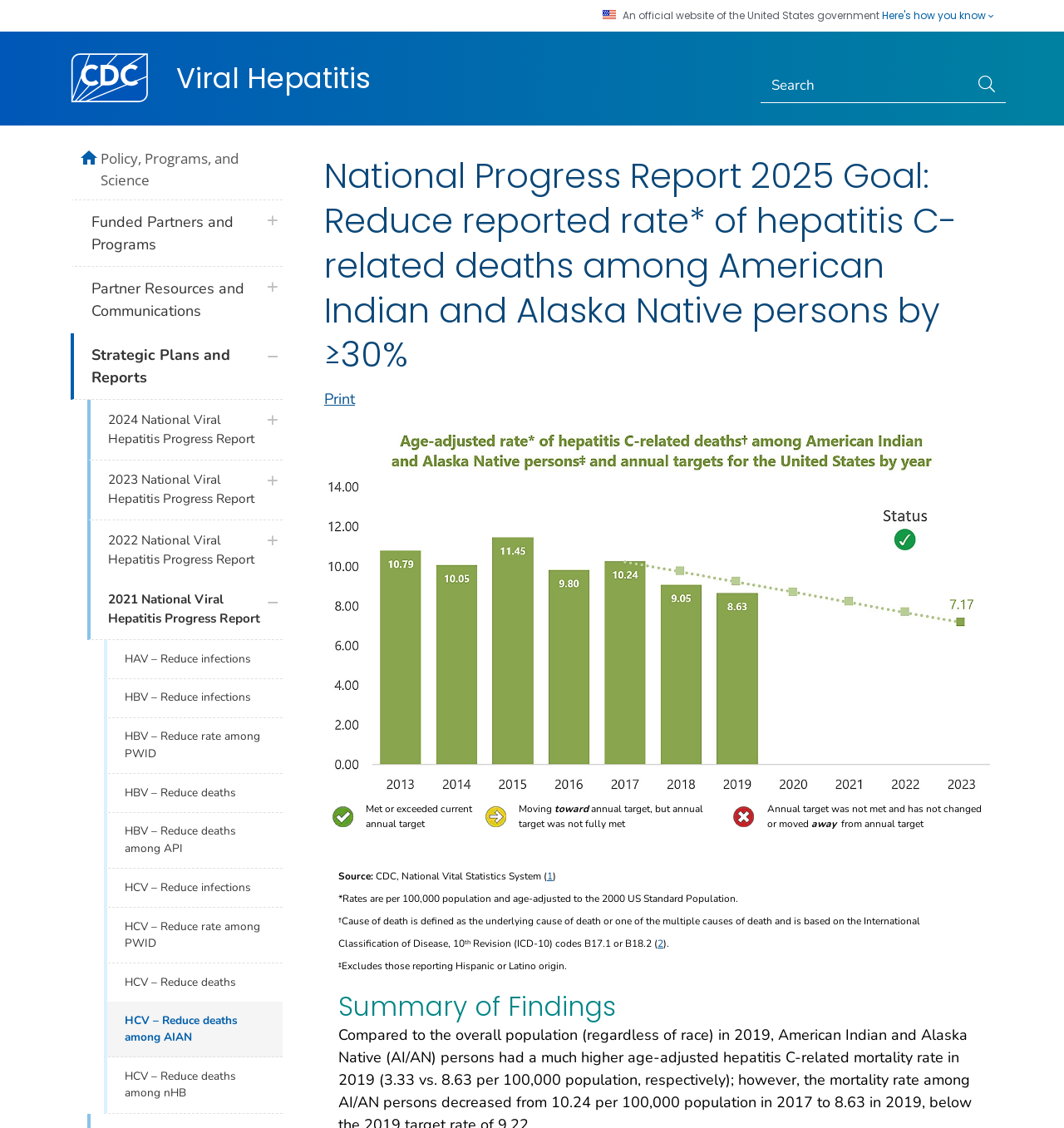What is the purpose of the search box?
From the details in the image, provide a complete and detailed answer to the question.

The search box is a textbox element with a bounding box of [0.715, 0.06, 0.911, 0.092] and a button element with the text 'Submit' next to it. Its purpose is to allow users to search for specific information on the webpage.